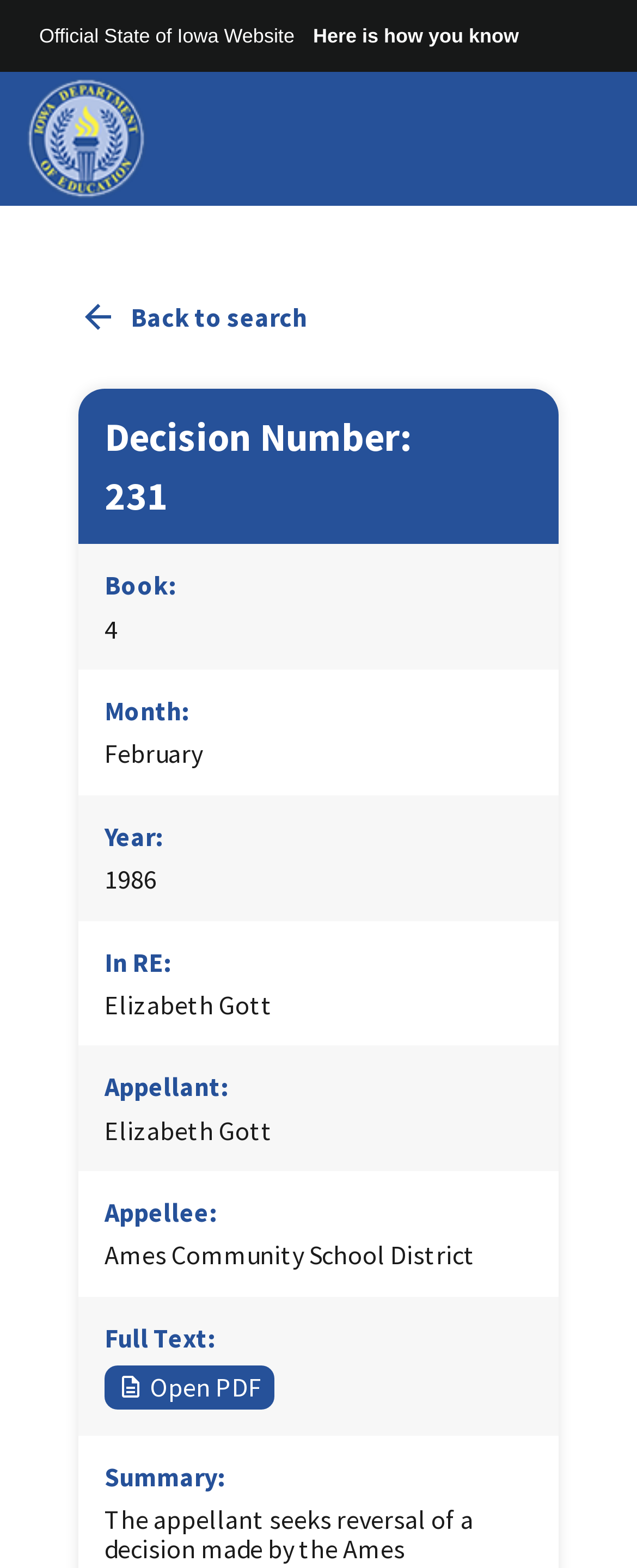Please answer the following question using a single word or phrase: 
What is the format of the full text?

PDF